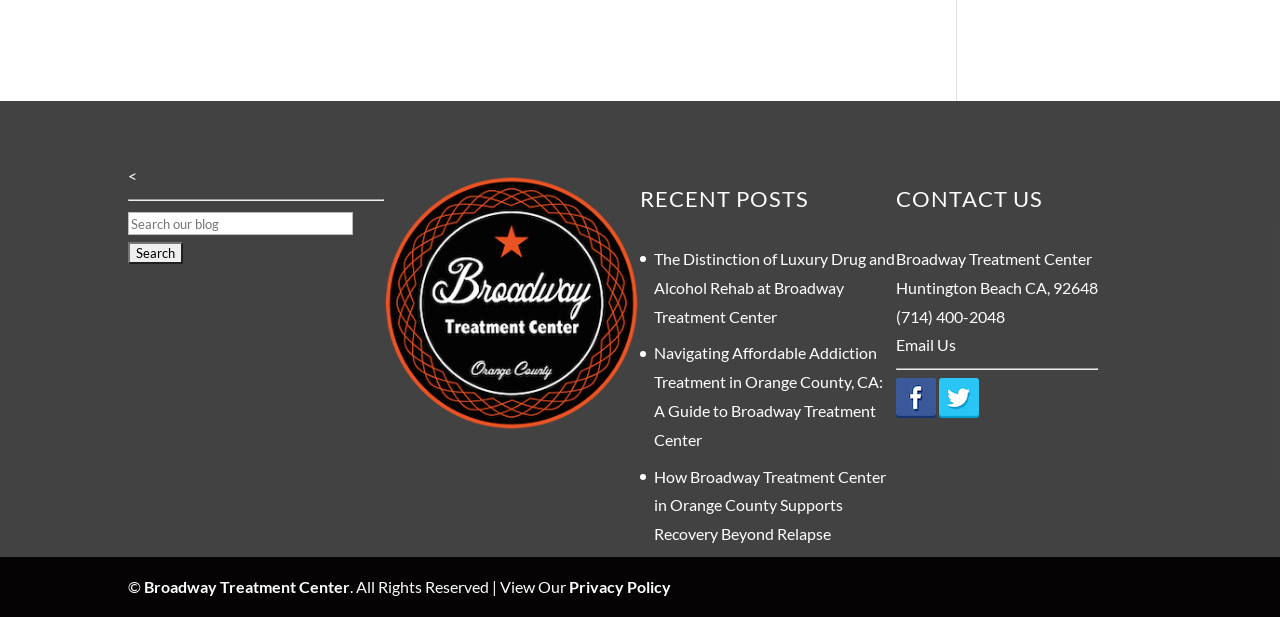Based on the element description: "Privacy Policy", identify the UI element and provide its bounding box coordinates. Use four float numbers between 0 and 1, [left, top, right, bottom].

[0.445, 0.935, 0.524, 0.966]